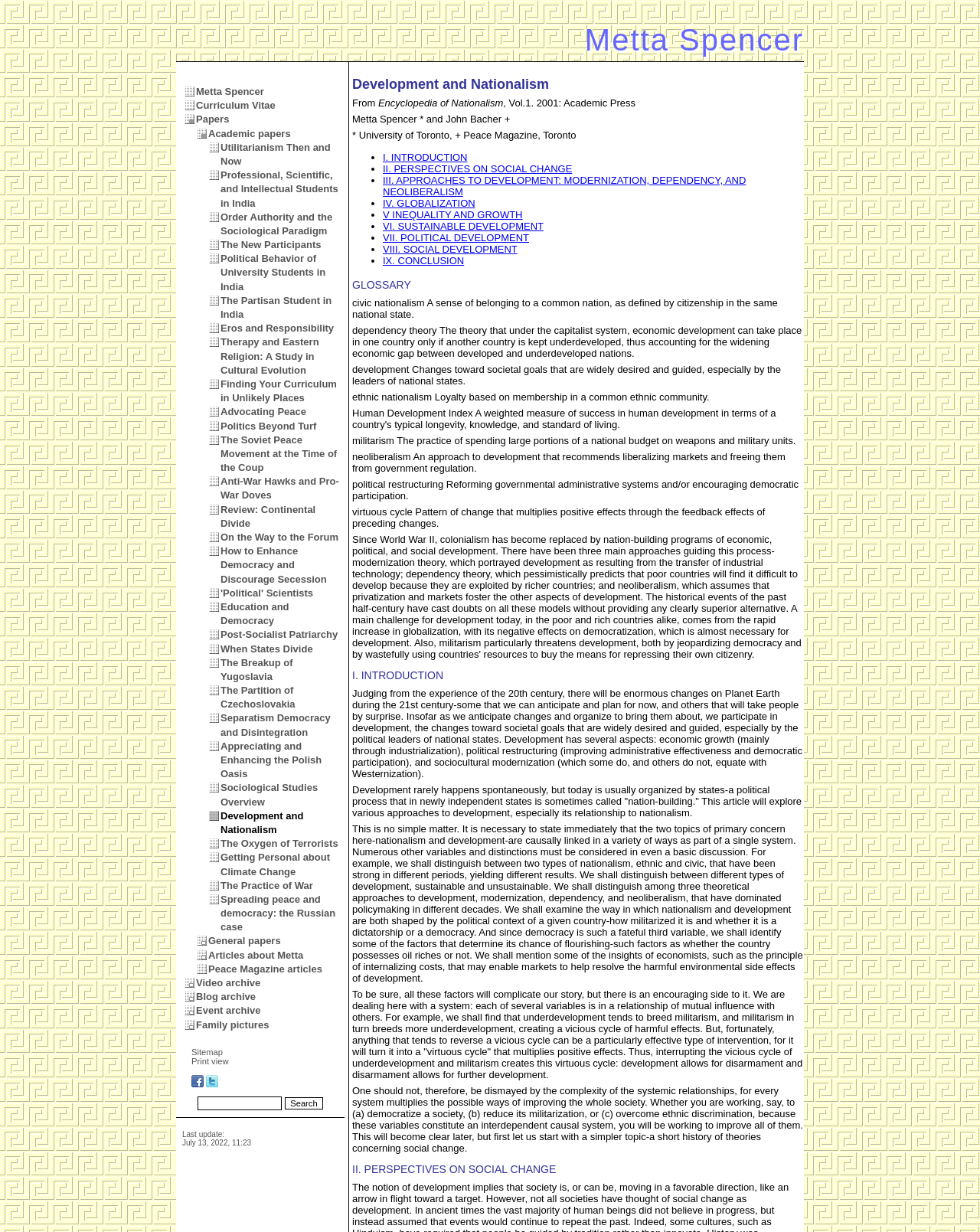Provide the bounding box coordinates for the area that should be clicked to complete the instruction: "Click on the link to view Metta Spencer's curriculum vitae".

[0.2, 0.081, 0.281, 0.09]